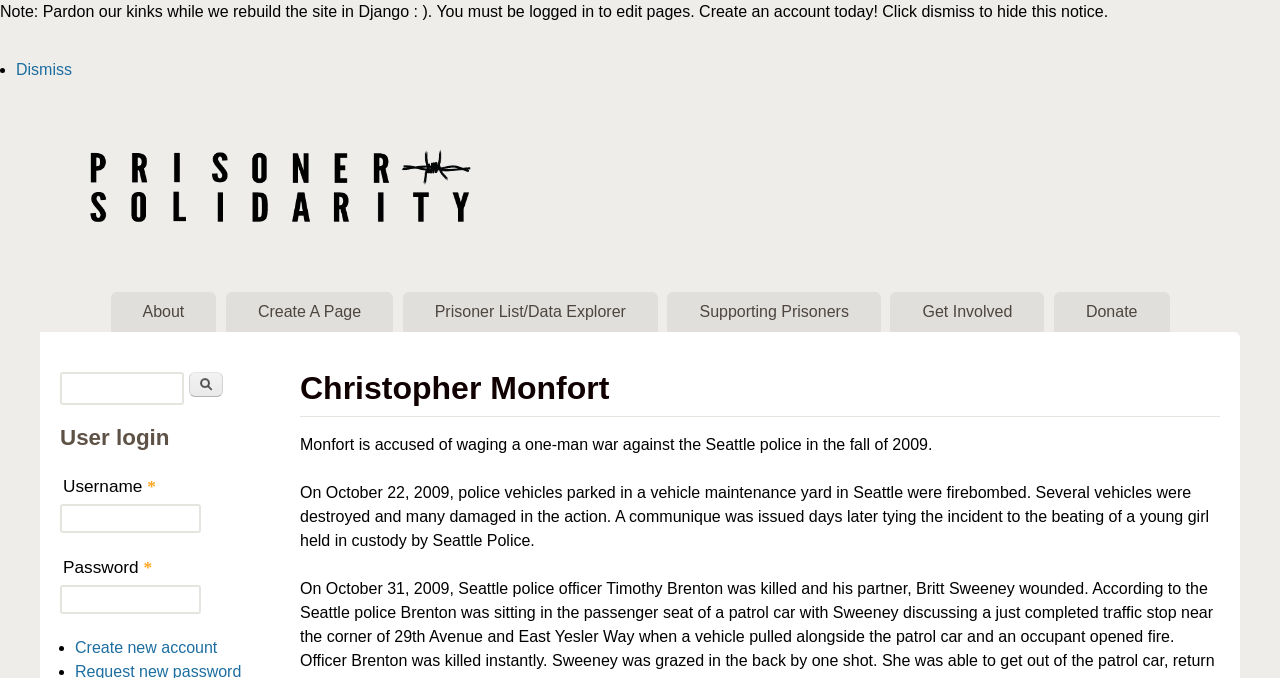What is the required field in the login form?
Look at the image and answer the question with a single word or phrase.

Username and Password